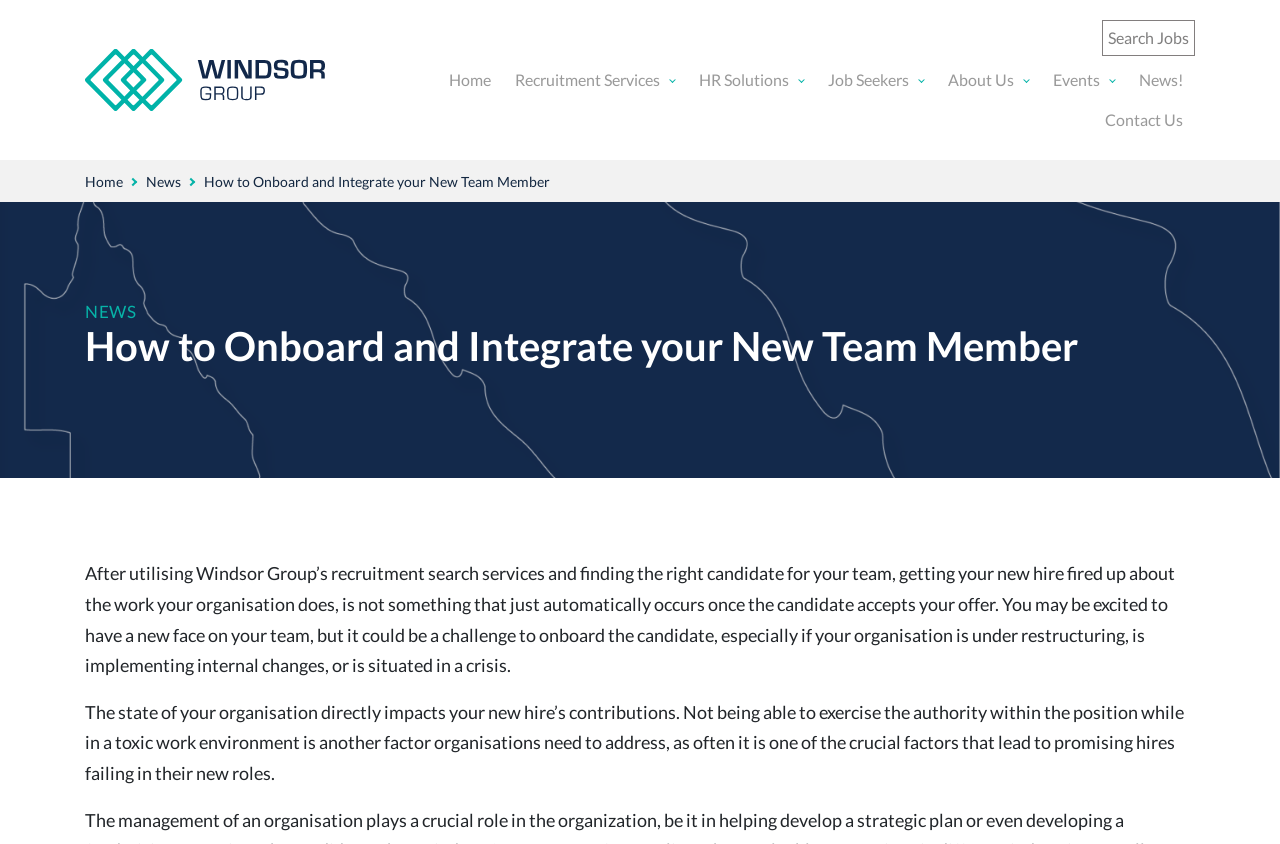Please answer the following question using a single word or phrase: 
How many images are there on the page?

2